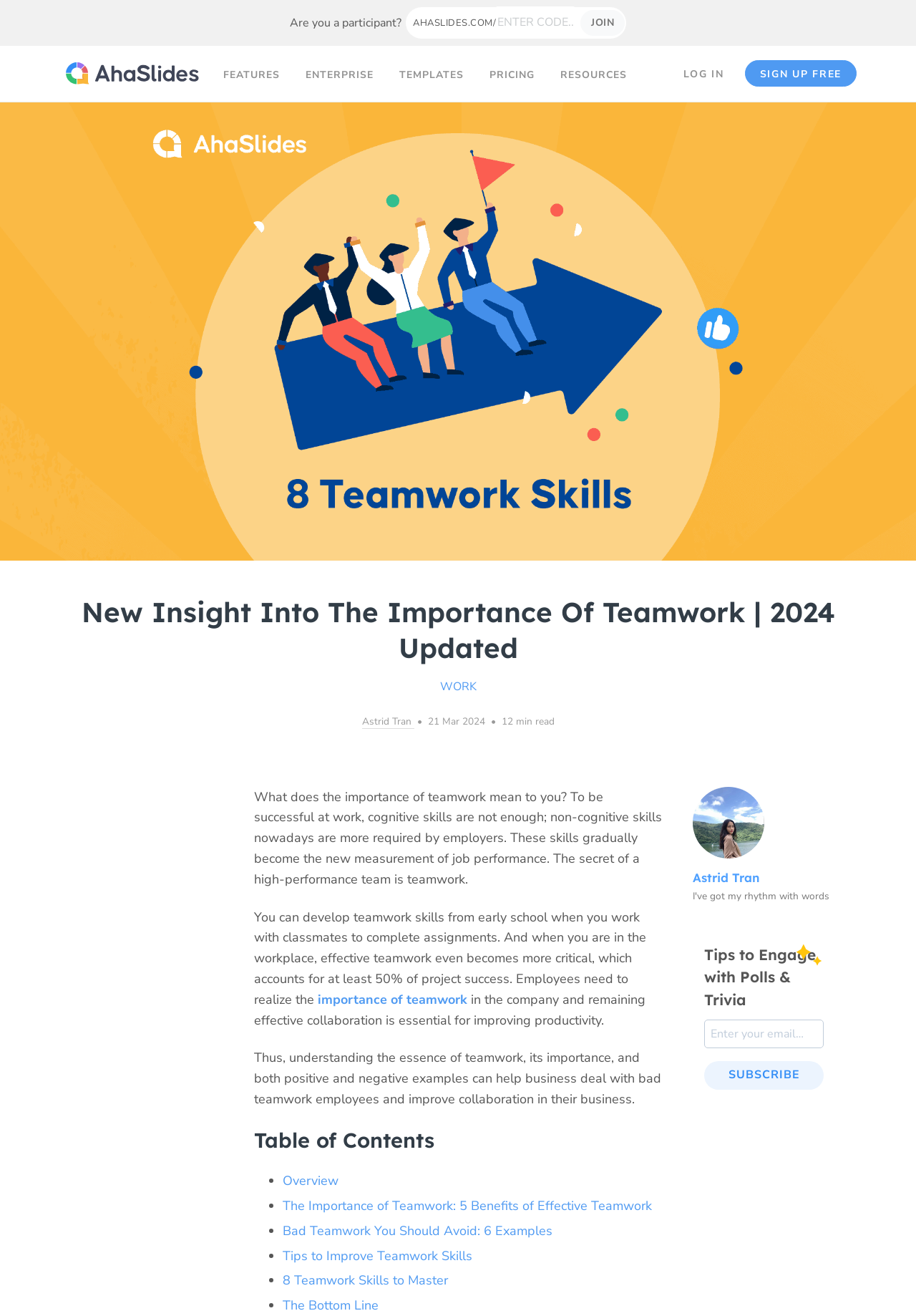Identify the bounding box coordinates for the UI element described as follows: 8 Teamwork Skills to Master. Use the format (top-left x, top-left y, bottom-right x, bottom-right y) and ensure all values are floating point numbers between 0 and 1.

[0.309, 0.966, 0.489, 0.98]